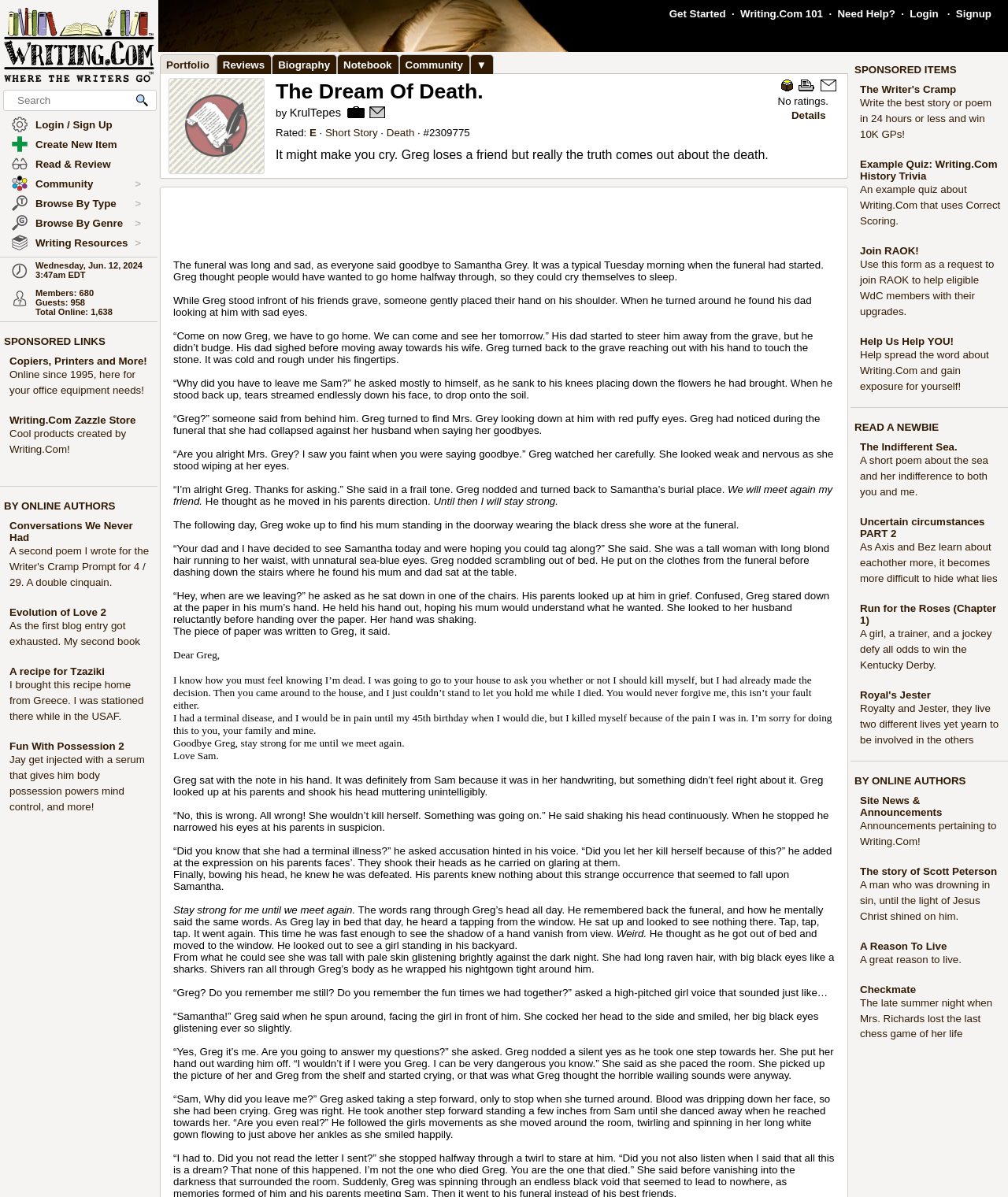Please determine the main heading text of this webpage.

The Dream Of Death.